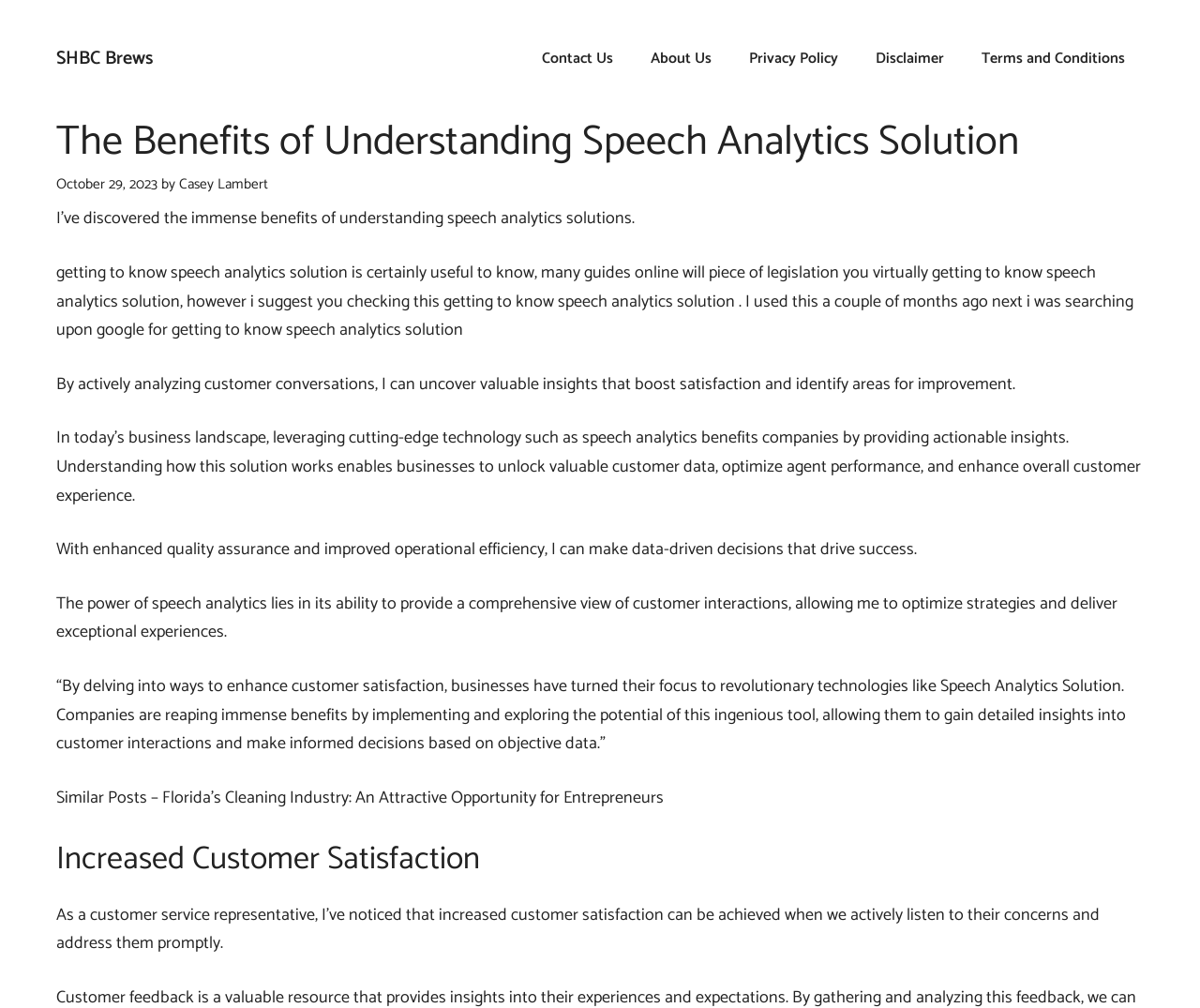What is the title of the section after the article?
Give a one-word or short phrase answer based on the image.

Similar Posts